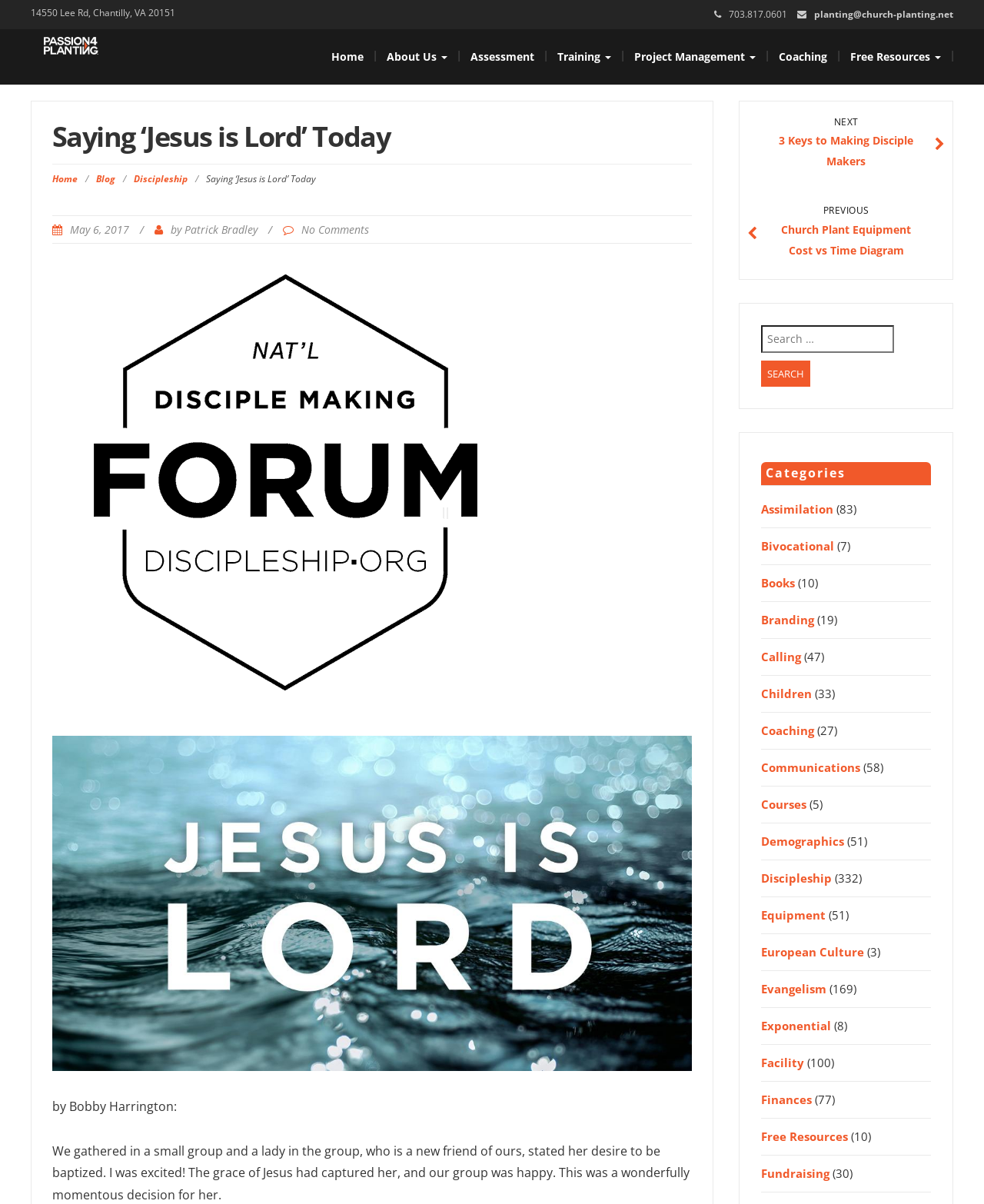Determine the bounding box coordinates of the clickable region to follow the instruction: "Search for something".

[0.774, 0.27, 0.946, 0.321]